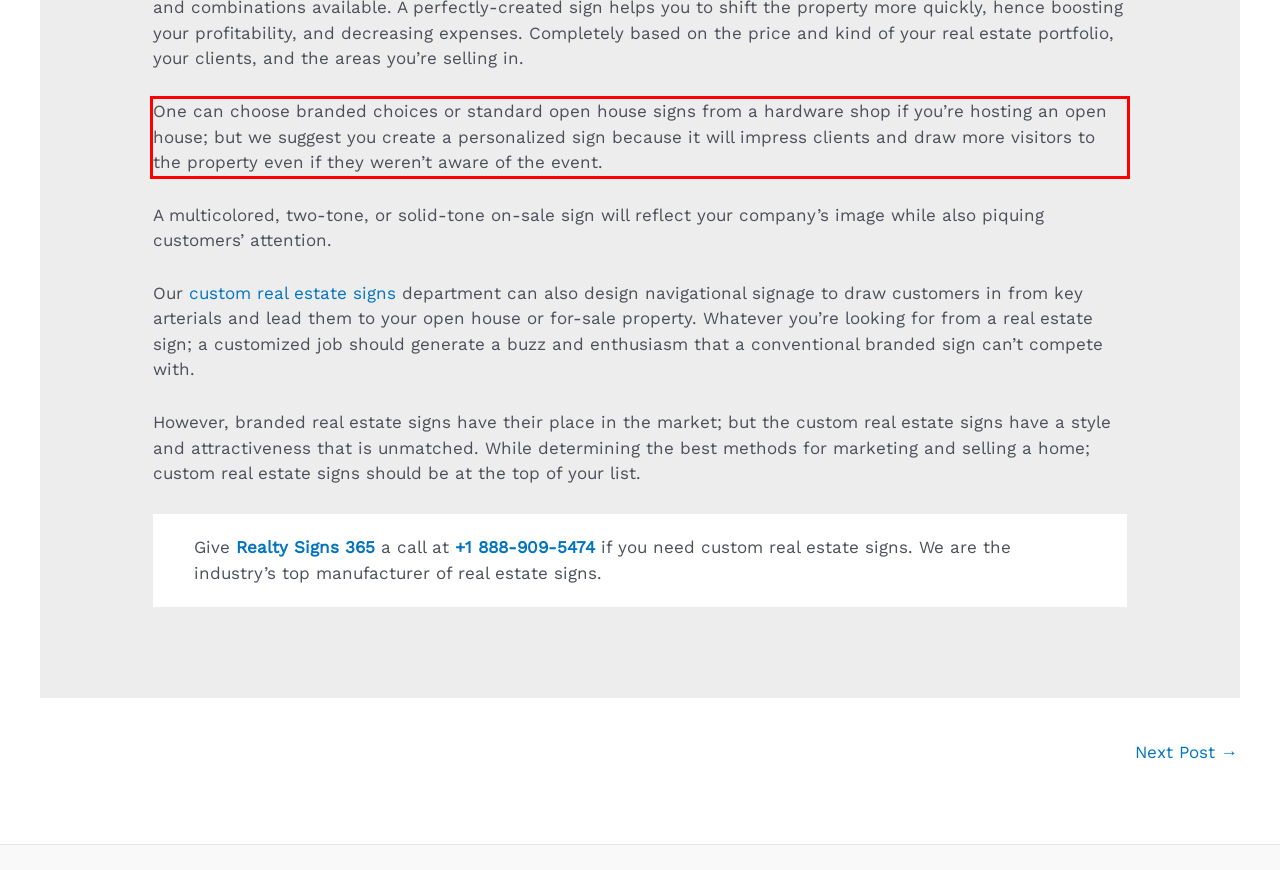Using the provided screenshot of a webpage, recognize and generate the text found within the red rectangle bounding box.

One can choose branded choices or standard open house signs from a hardware shop if you’re hosting an open house; but we suggest you create a personalized sign because it will impress clients and draw more visitors to the property even if they weren’t aware of the event.